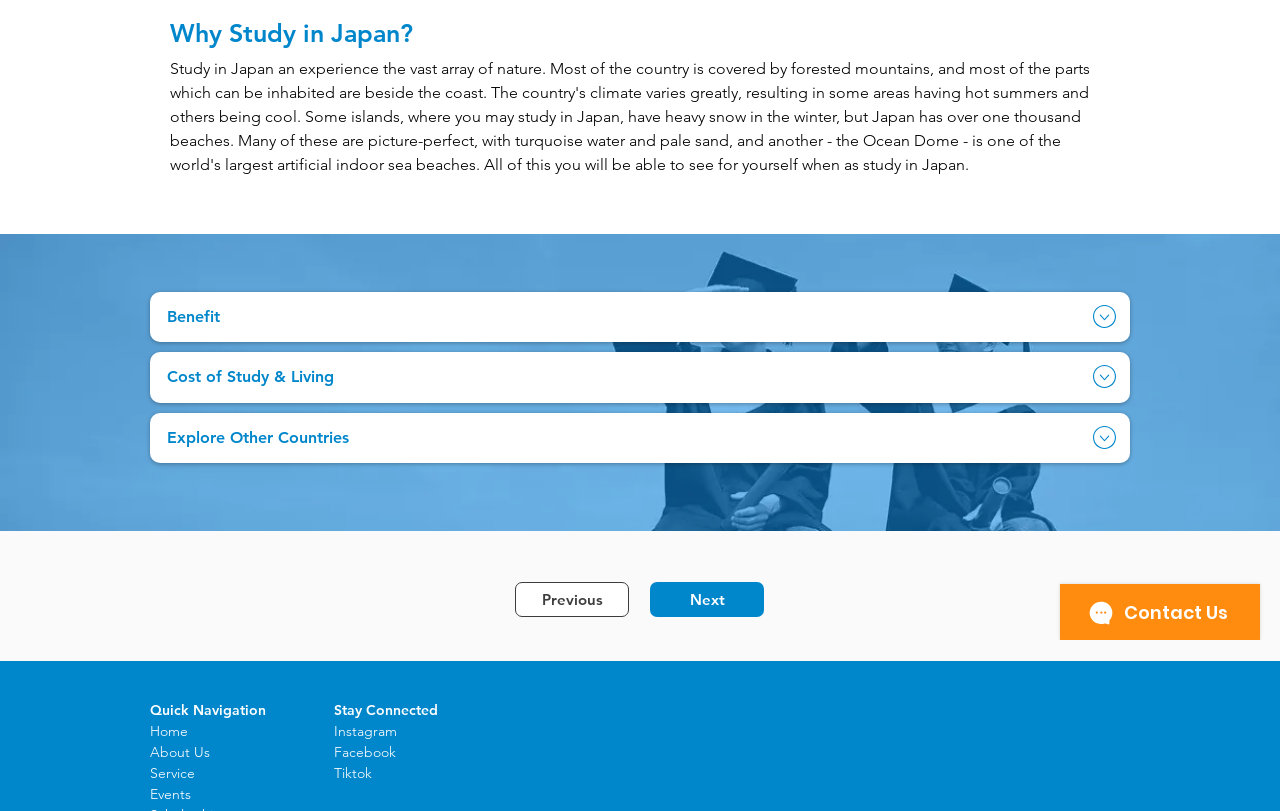Please determine the bounding box coordinates for the element with the description: "About Us".

[0.117, 0.916, 0.164, 0.938]